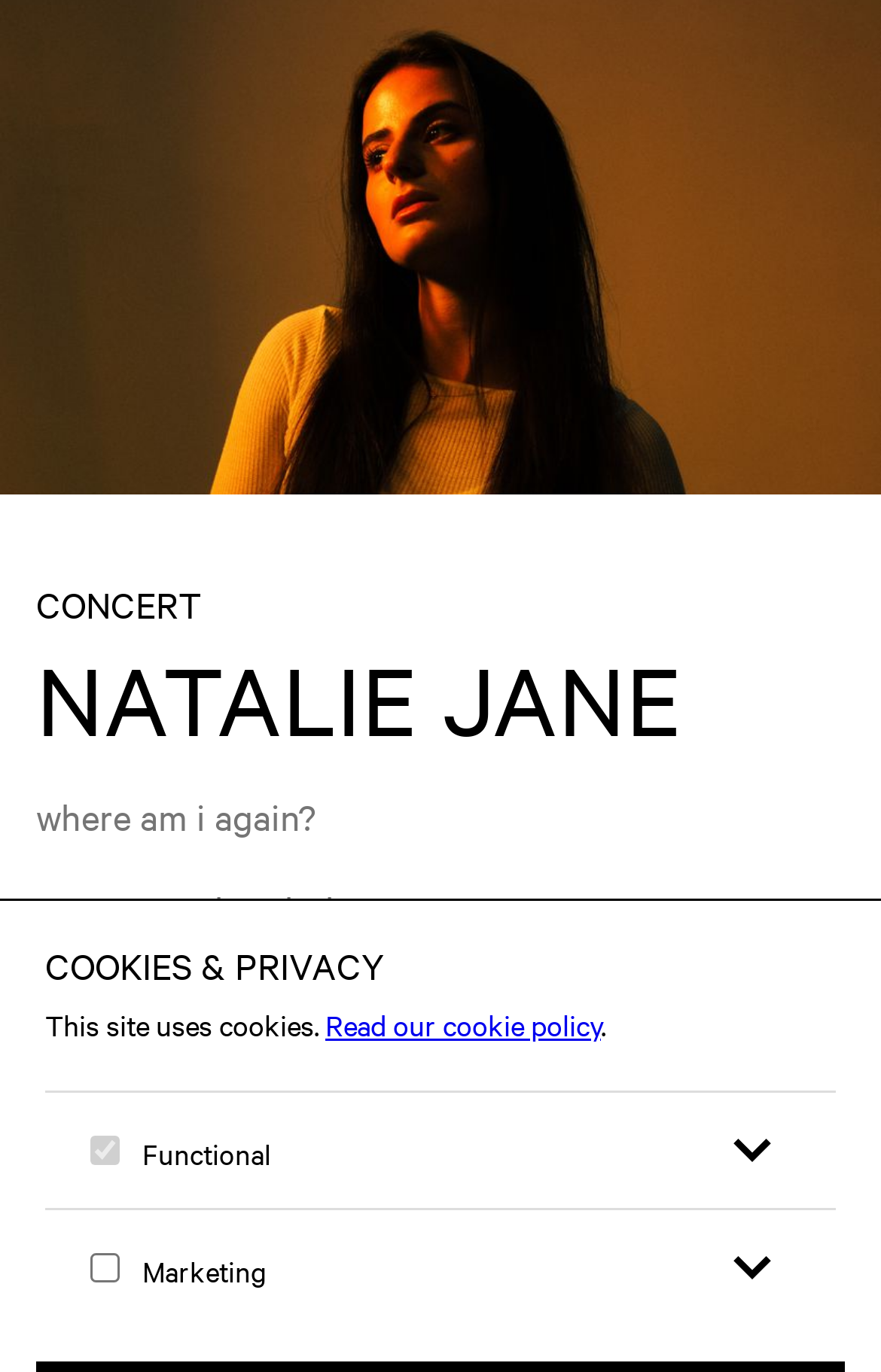What is the concert date?
Your answer should be a single word or phrase derived from the screenshot.

WE 08 MAY